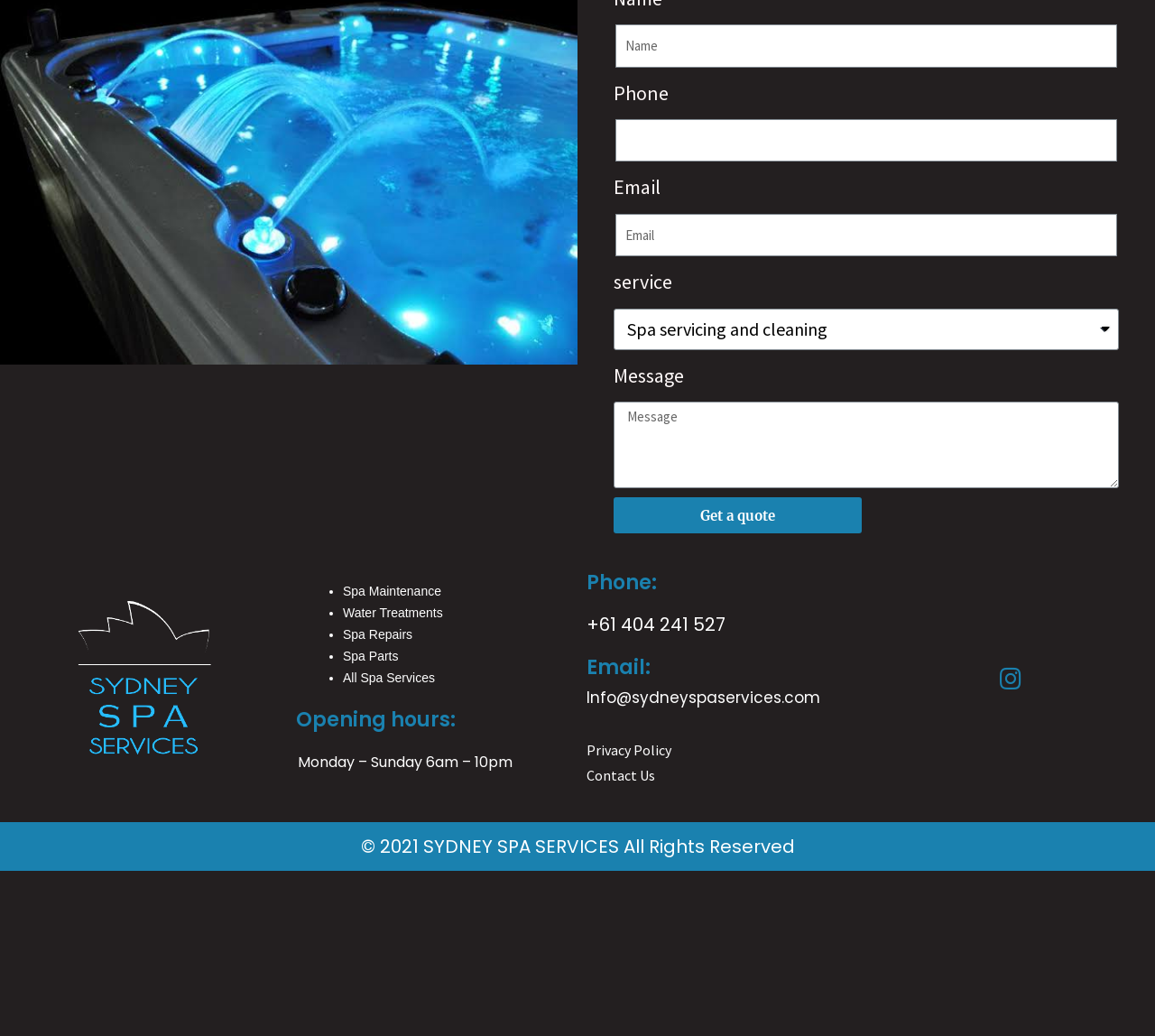Could you locate the bounding box coordinates for the section that should be clicked to accomplish this task: "Visit Instagram".

[0.864, 0.642, 0.886, 0.666]